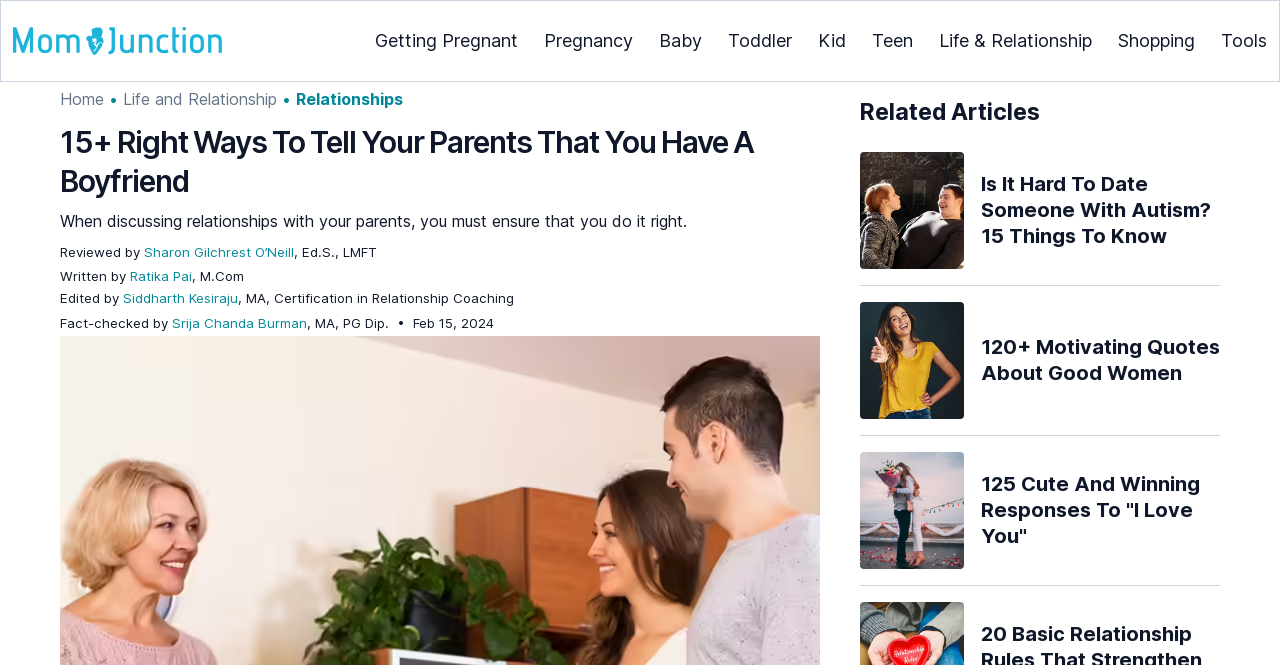From the element description Getting Pregnant, predict the bounding box coordinates of the UI element. The coordinates must be specified in the format (top-left x, top-left y, bottom-right x, bottom-right y) and should be within the 0 to 1 range.

[0.315, 0.015, 0.422, 0.106]